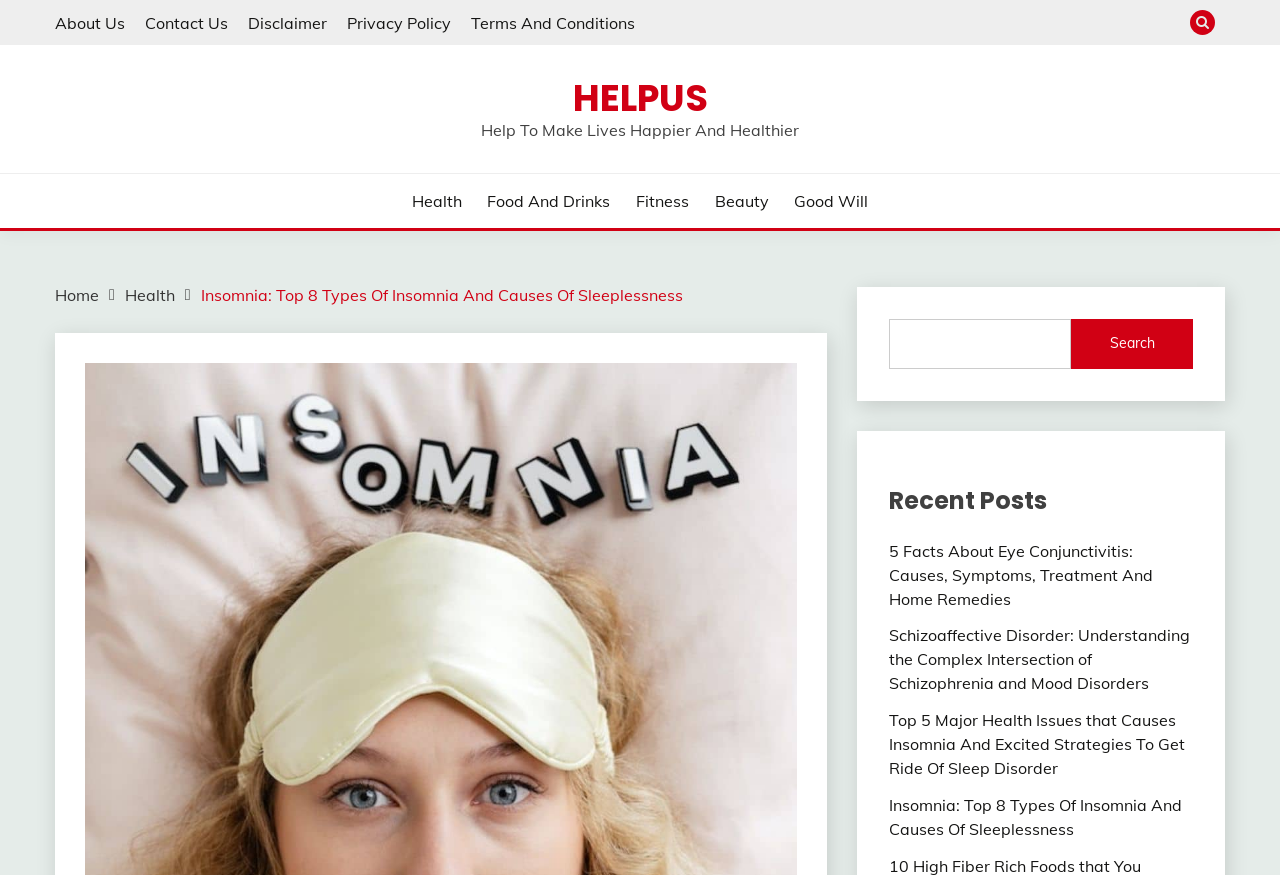Kindly determine the bounding box coordinates of the area that needs to be clicked to fulfill this instruction: "visit health category".

[0.322, 0.216, 0.361, 0.243]